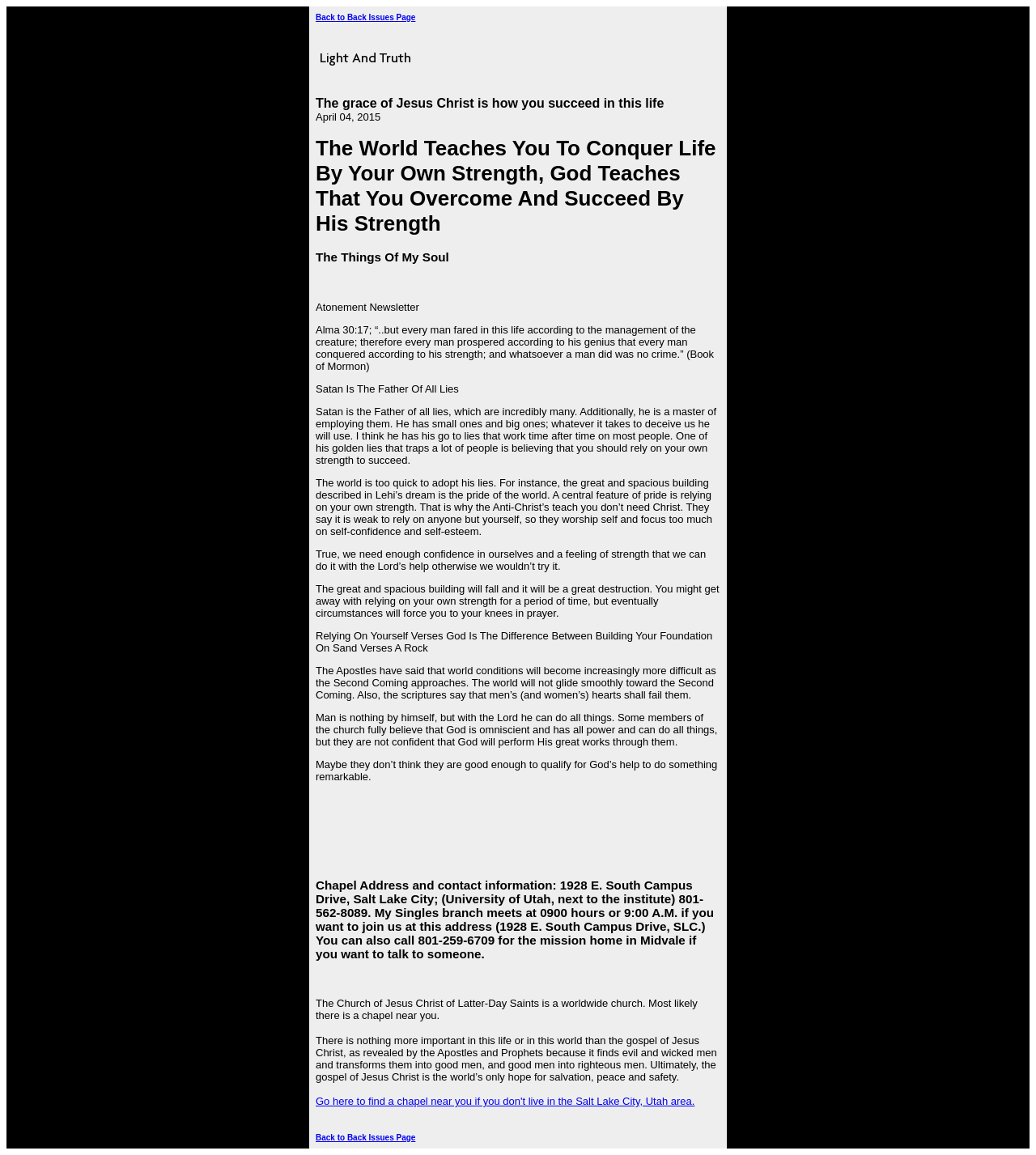What is the topic of the article?
Refer to the image and provide a thorough answer to the question.

The topic of the article can be inferred from the headings and content of the webpage. The headings 'The World Teaches You To Conquer Life By Your Own Strength, God Teaches That You Overcome And Succeed By His Strength' and 'Relying On Yourself Verses God Is The Difference Between Building Your Foundation On Sand Verses A Rock' suggest that the article is discussing the importance of relying on God's strength rather than one's own. The content of the article also supports this topic, as it quotes scriptures and discusses the dangers of relying on one's own strength.